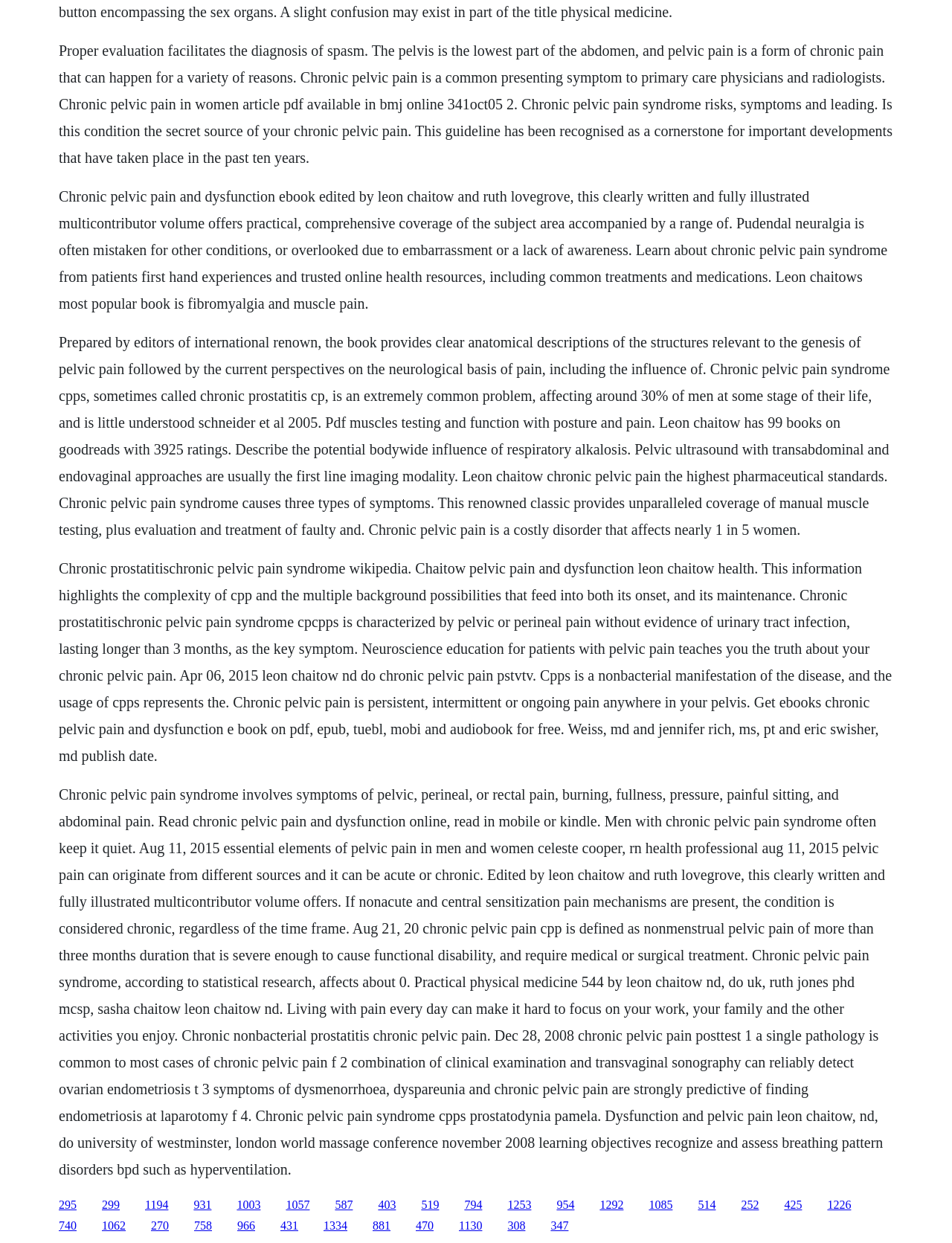What is the percentage of men affected by chronic pelvic pain syndrome?
From the screenshot, supply a one-word or short-phrase answer.

30%